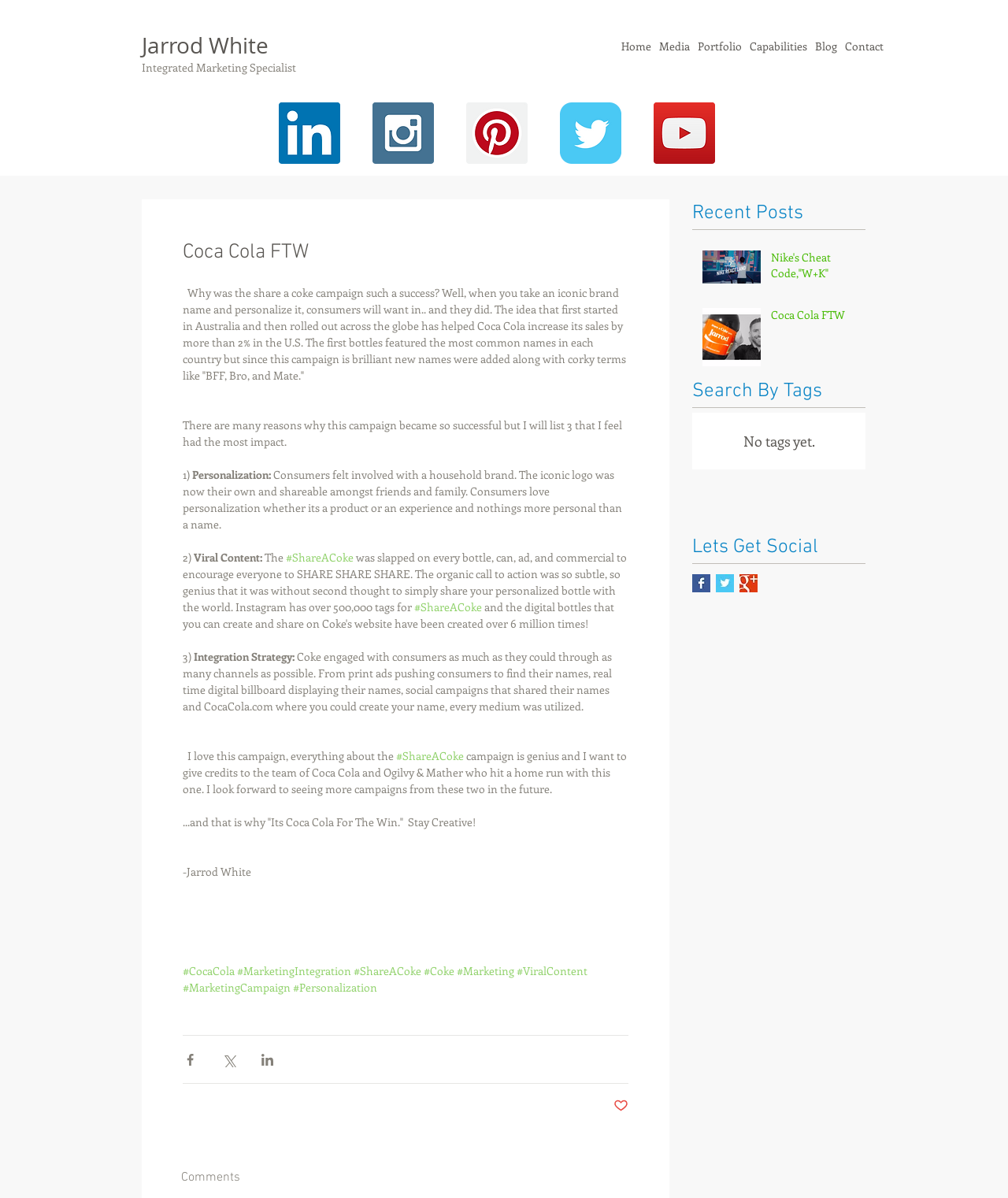Find the bounding box of the element with the following description: "#ShareACoke". The coordinates must be four float numbers between 0 and 1, formatted as [left, top, right, bottom].

[0.284, 0.459, 0.351, 0.471]